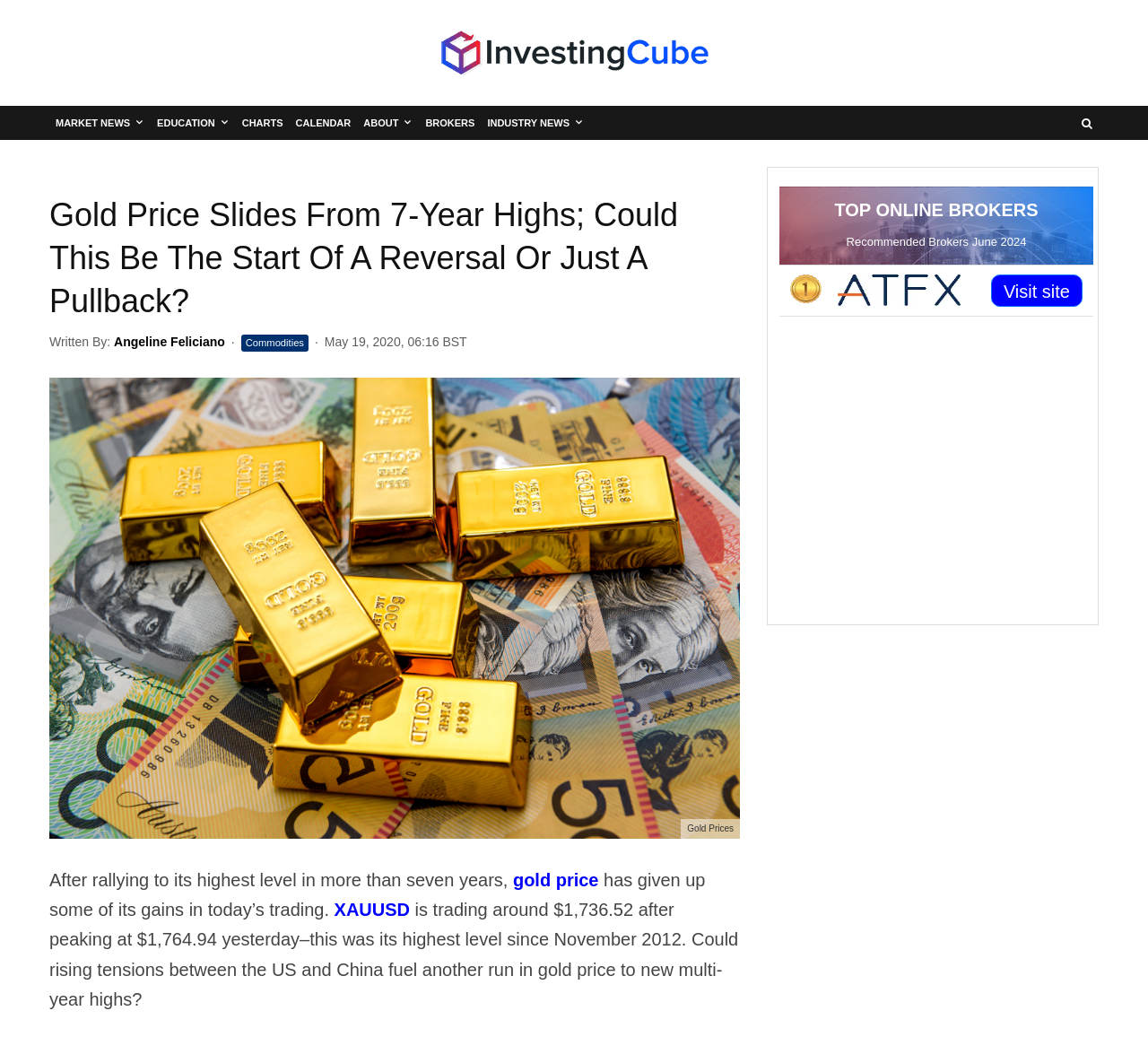Find the bounding box coordinates for the UI element that matches this description: "Industry News".

[0.419, 0.102, 0.514, 0.135]